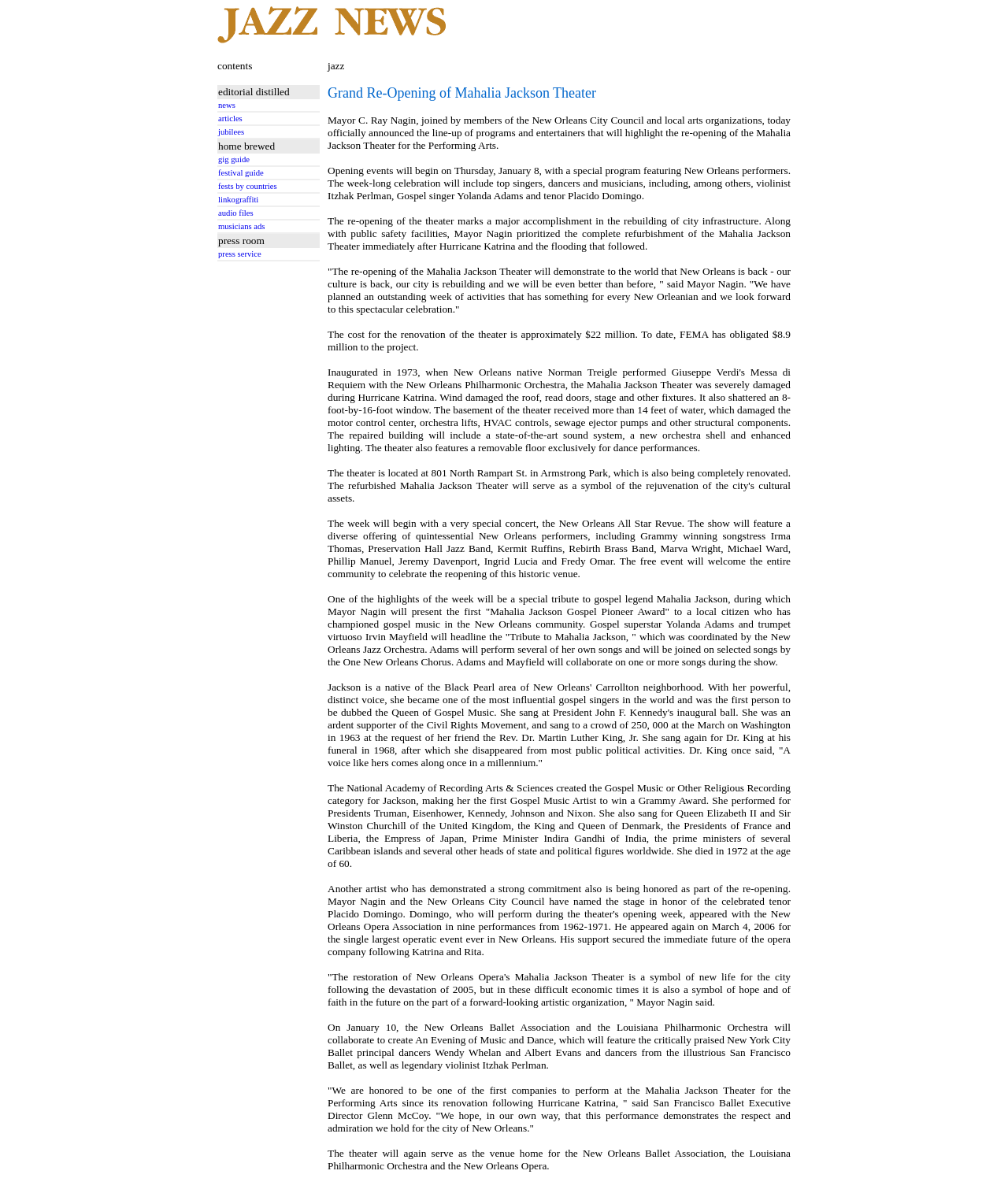Elaborate on the different components and information displayed on the webpage.

The webpage is about the grand re-opening of the Mahalia Jackson Theater for the Performing Arts. At the top, there is an image taking up about half of the width of the page. Below the image, there are two columns of content. The left column contains a table with several rows, each featuring a link to a different section of the website, such as "news", "articles", "jubilees", and "gig guide". 

The right column contains a series of paragraphs describing the re-opening of the Mahalia Jackson Theater. The text explains that the theater has been refurbished after Hurricane Katrina and will feature a week-long celebration with various performances, including a special concert, a tribute to Mahalia Jackson, and an evening of music and dance. The text also provides information about Mahalia Jackson's life and legacy, as well as quotes from Mayor C. Ray Nagin and other officials. 

Throughout the right column, there are several blocks of text, each describing a different aspect of the theater's re-opening. The text is dense and informative, providing details about the performances, the history of the theater, and the significance of the re-opening for the city of New Orleans.